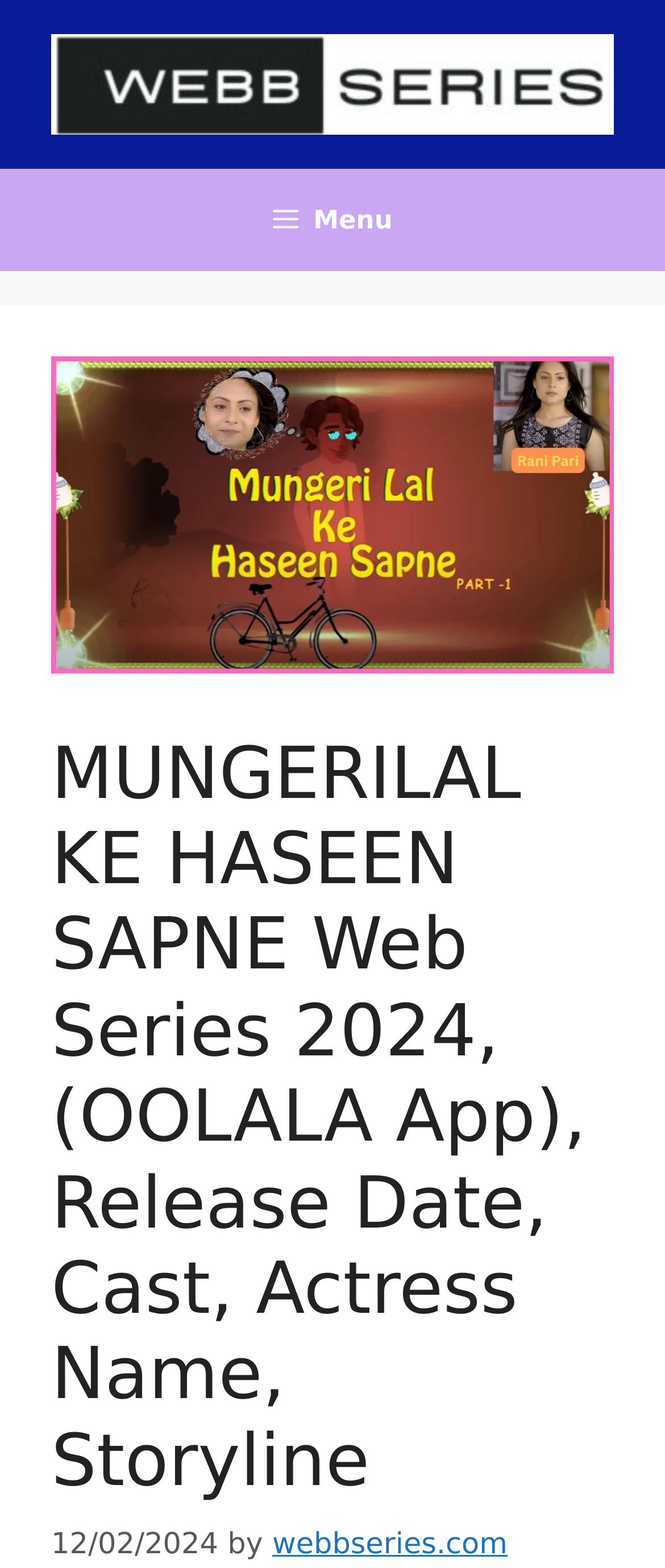Describe all visible elements and their arrangement on the webpage.

The webpage is about the upcoming web series "MUNGERILAL KE HASEEN SAPNE" on the OOLALA App. At the top of the page, there is a banner with the site's name. Below the banner, there is a primary navigation menu with a "Menu" button on the left side. 

On the right side of the navigation menu, there is a large image with the title "MUNGERILAL KE HASEEN SAPNE Web Series 2024" along with the app name and other details like release date, cast, and storyline. This image is accompanied by a heading with the same title. 

Below the image, there is a time stamp showing the date "12/02/2024" followed by the text "by" and a link to "webbseries.com".